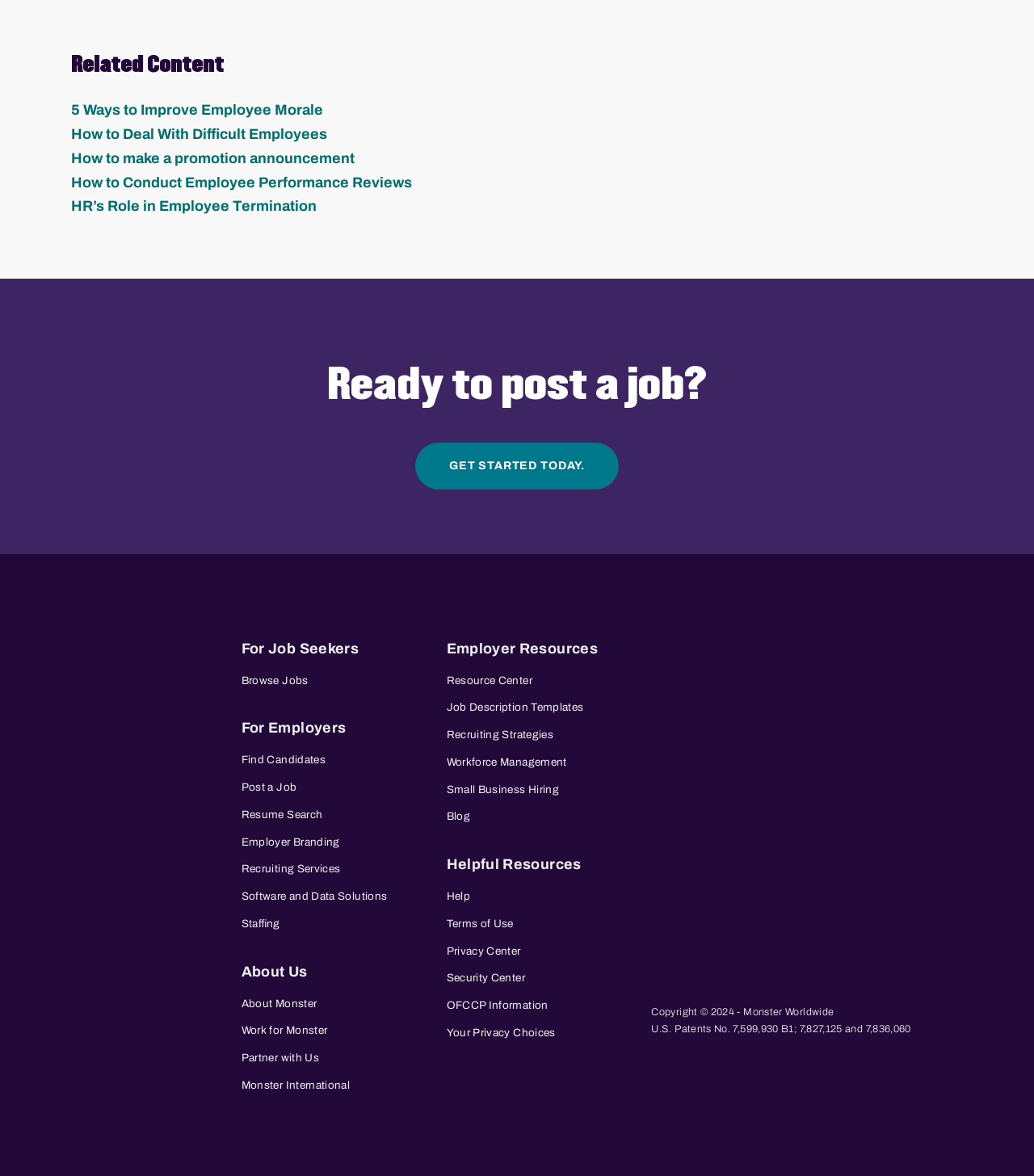Identify the bounding box coordinates of the element that should be clicked to fulfill this task: "Follow Monster on Facebook". The coordinates should be provided as four float numbers between 0 and 1, i.e., [left, top, right, bottom].

[0.634, 0.536, 0.67, 0.56]